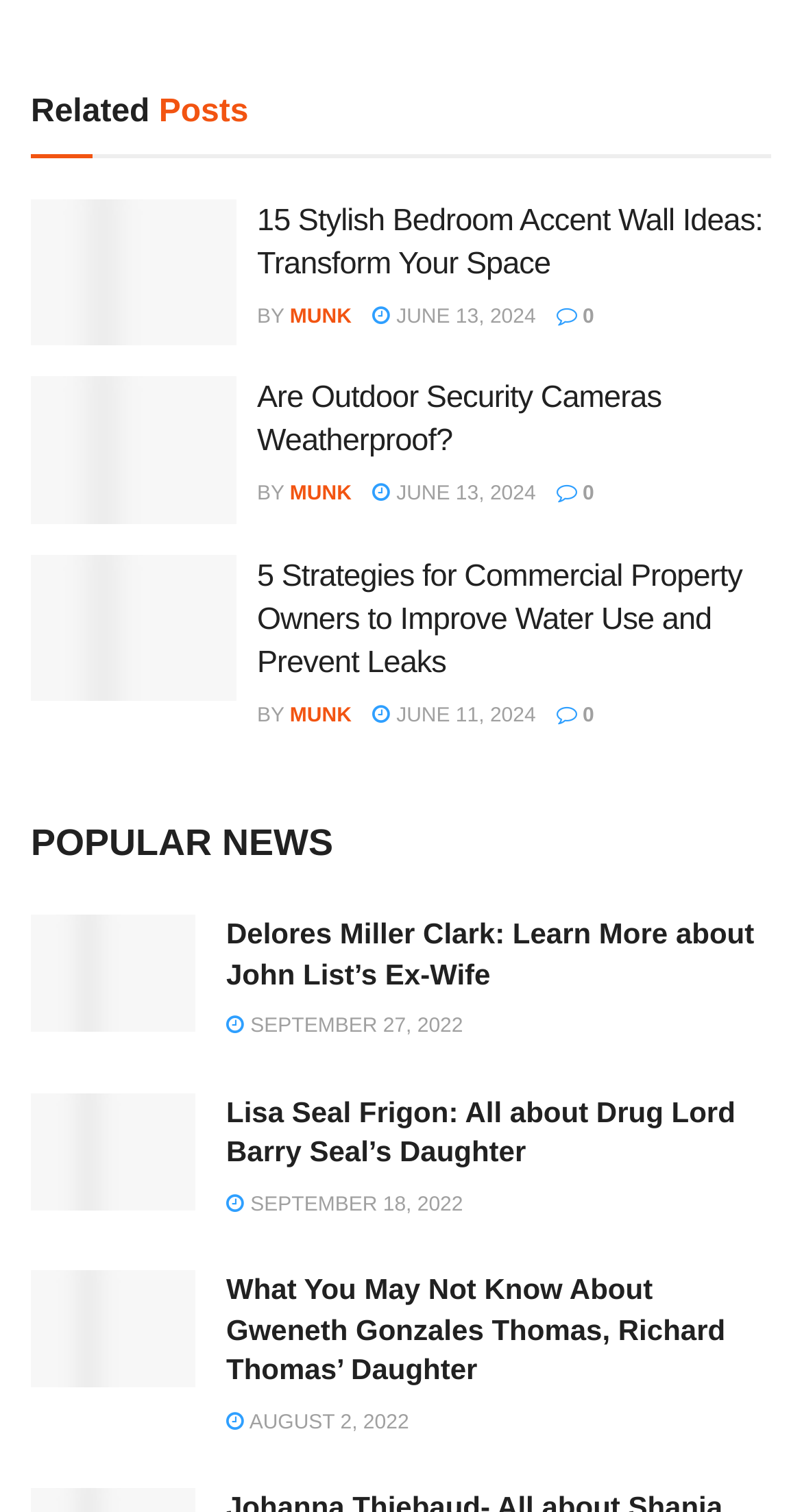Identify the bounding box coordinates of the section to be clicked to complete the task described by the following instruction: "View '5 Strategies for Commercial Property Owners to Improve Water Use and Prevent Leaks'". The coordinates should be four float numbers between 0 and 1, formatted as [left, top, right, bottom].

[0.321, 0.366, 0.962, 0.452]